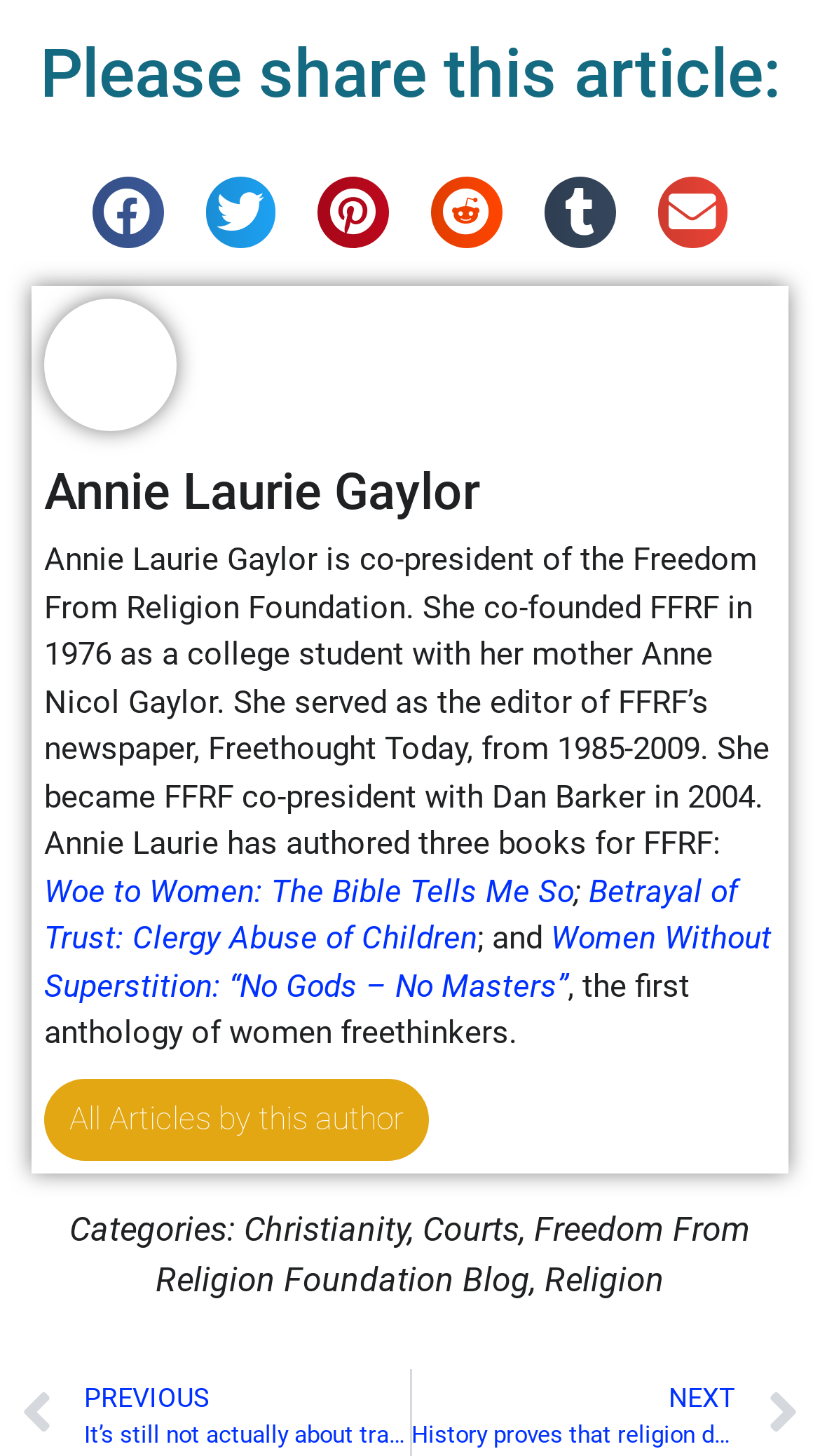Please locate the UI element described by "aria-label="Share on tumblr"" and provide its bounding box coordinates.

[0.663, 0.263, 0.75, 0.312]